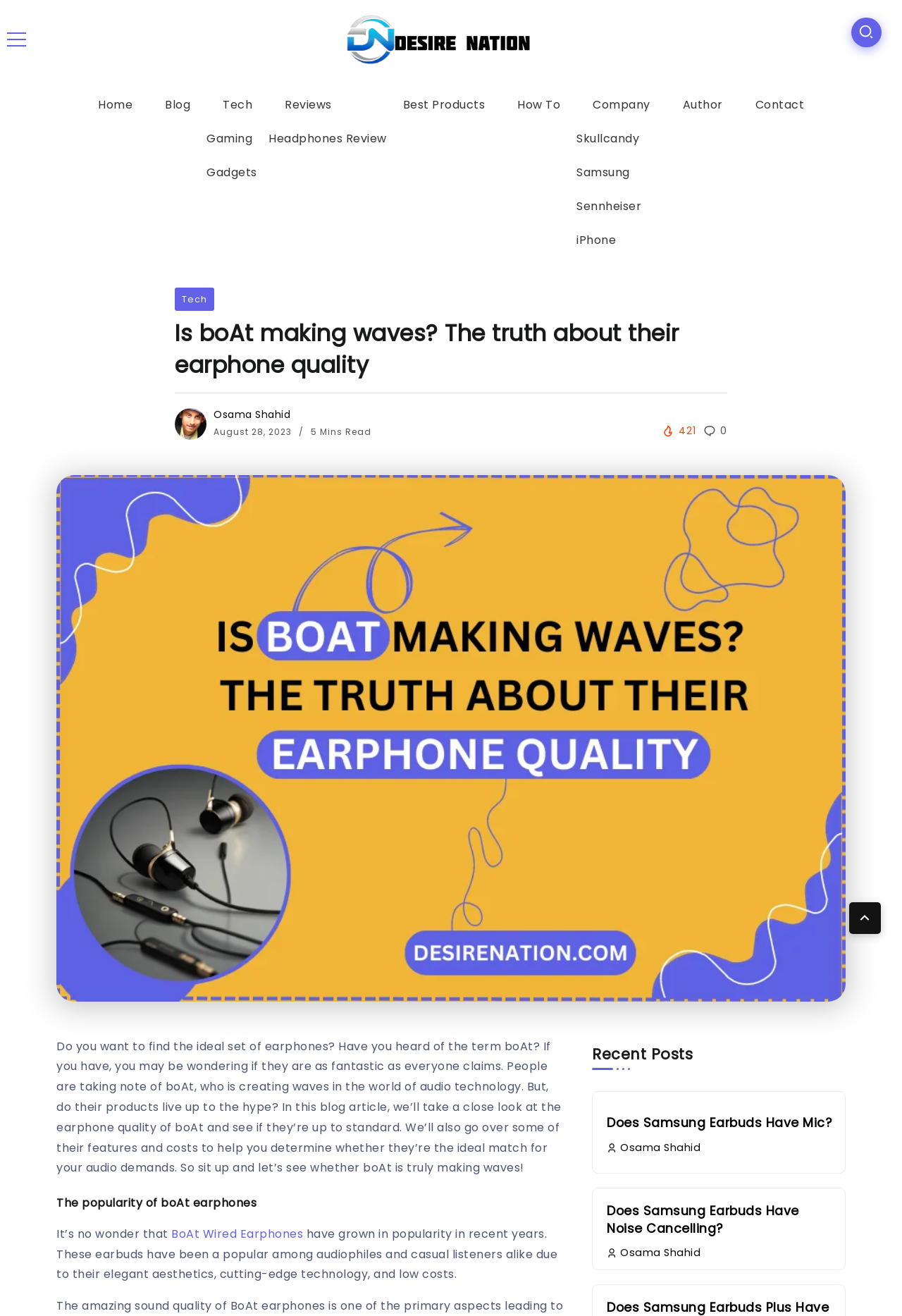Can you find the bounding box coordinates for the element to click on to achieve the instruction: "Click on the 'Reviews' link"?

[0.303, 0.071, 0.38, 0.088]